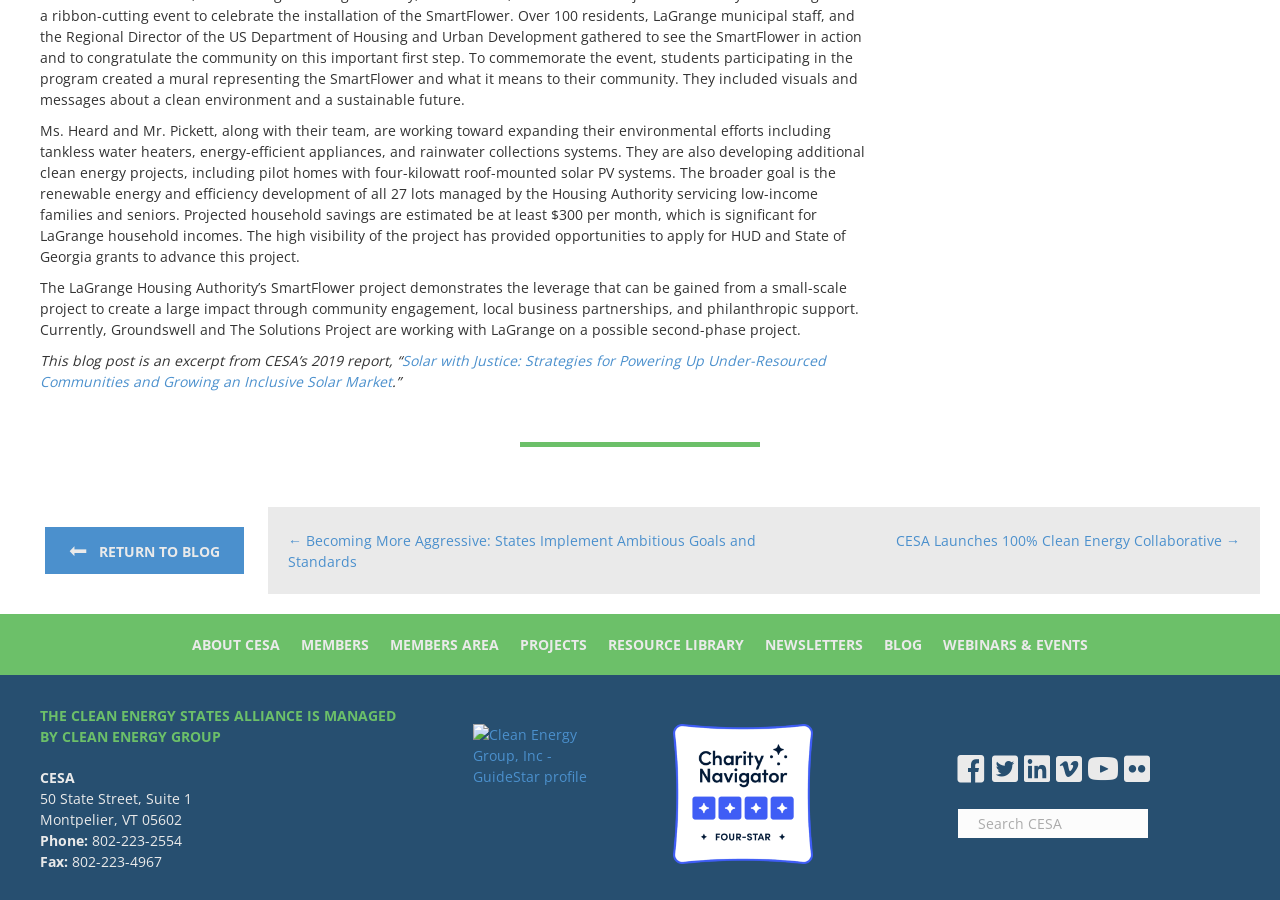Provide a brief response in the form of a single word or phrase:
What is the address of the Clean Energy States Alliance?

50 State Street, Suite 1, Montpelier, VT 05602